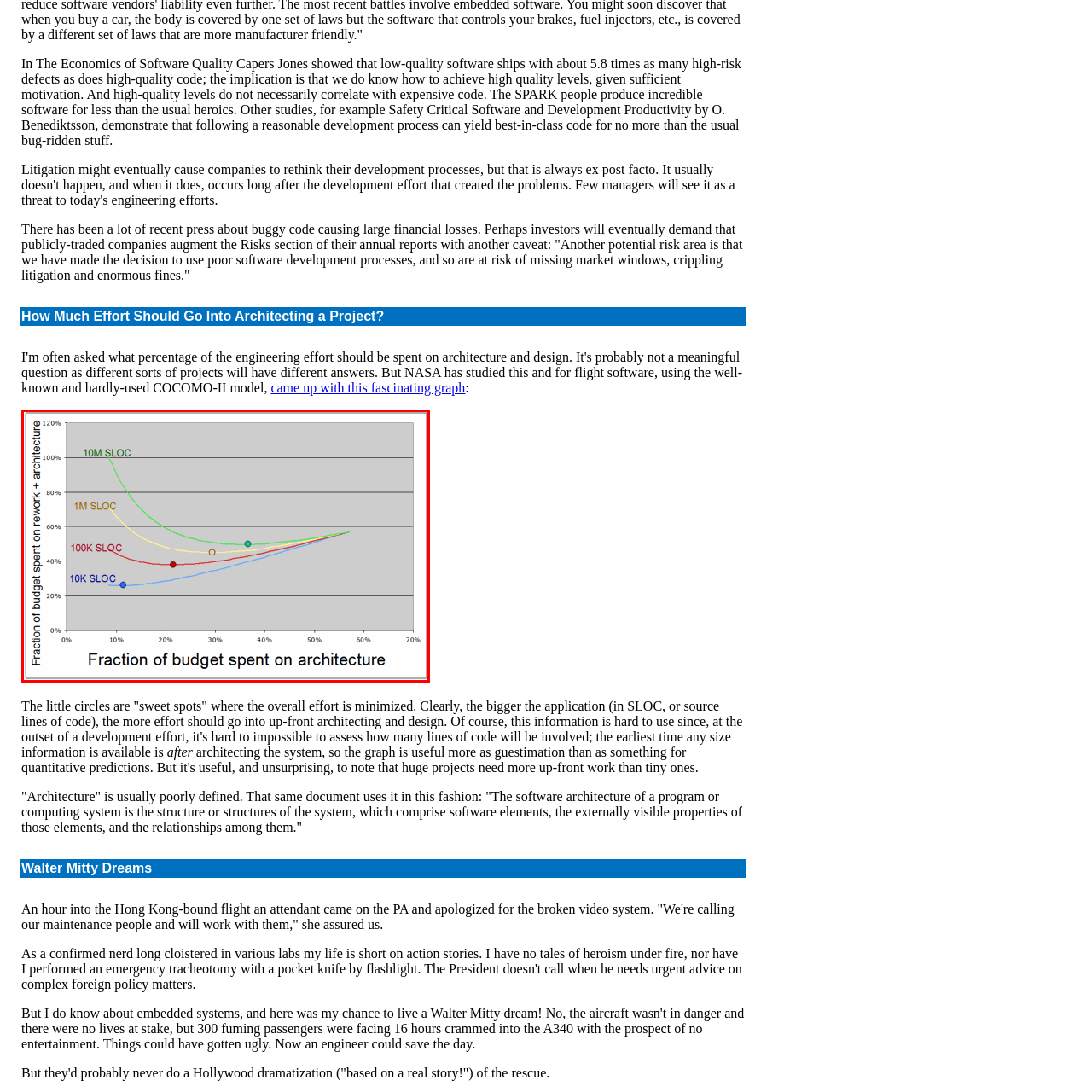Concentrate on the image area surrounded by the red border and answer the following question comprehensively: What is the purpose of investing in architecture upfront?

The question asks about the purpose of investing in architecture upfront. The caption explains that as the project size increases, a greater upfront investment in architecture is required to minimize overall effort and rework. This implies that the purpose of investing in architecture upfront is to minimize rework, which is a key takeaway from the graph and the NASA study it is based on.